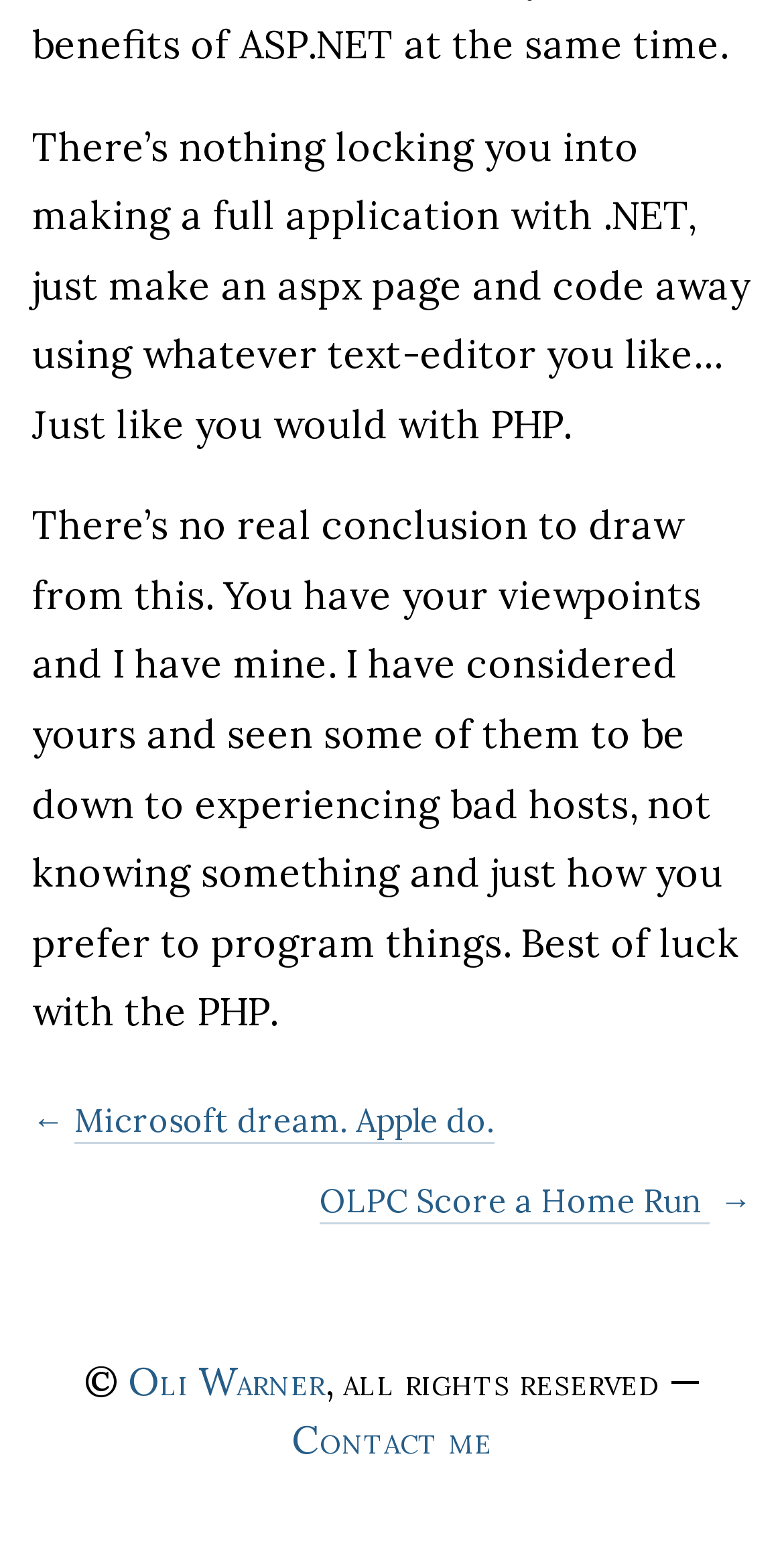Provide the bounding box coordinates of the HTML element this sentence describes: "OLPC Score a Home Run". The bounding box coordinates consist of four float numbers between 0 and 1, i.e., [left, top, right, bottom].

[0.041, 0.759, 0.959, 0.79]